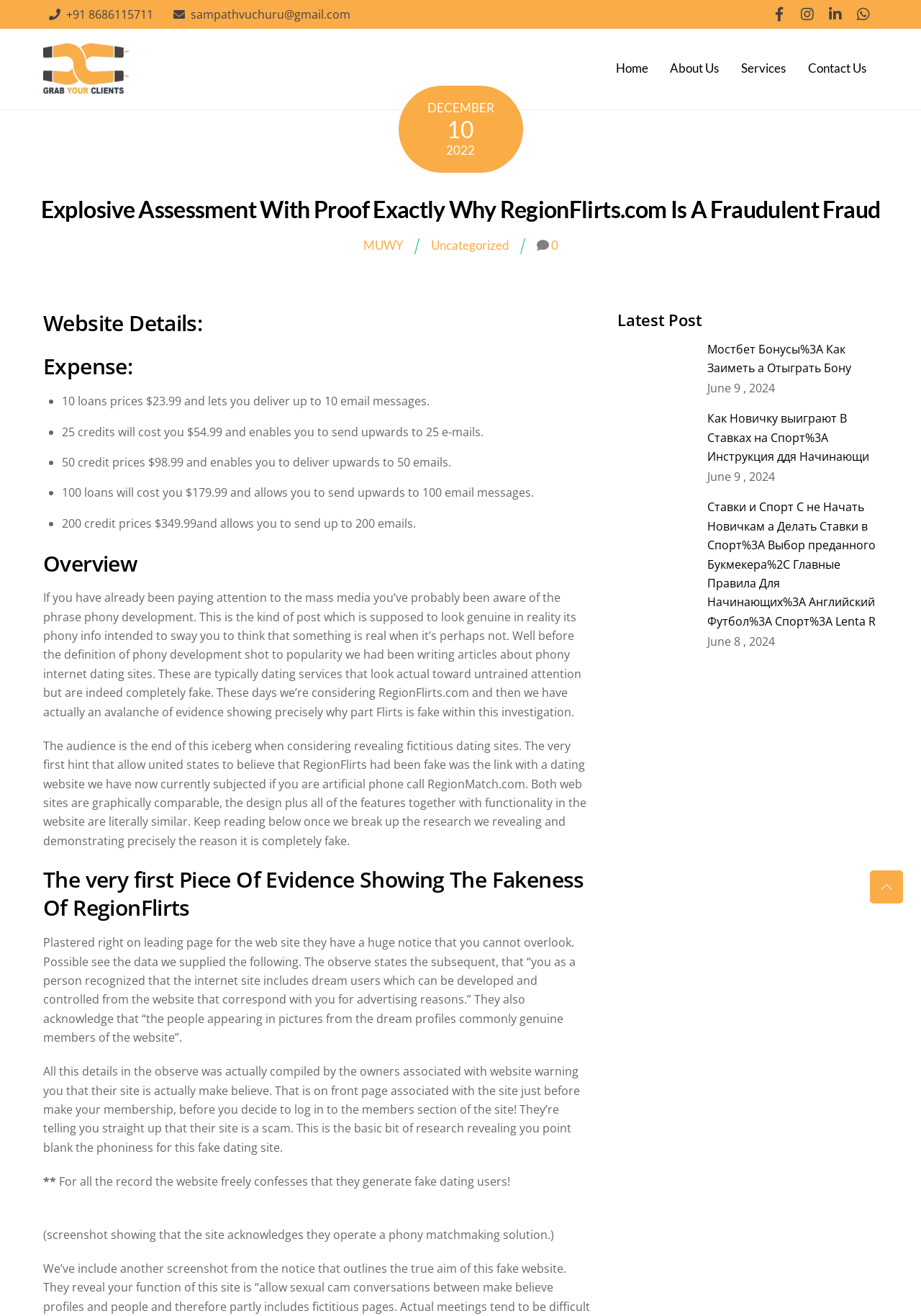Please identify the bounding box coordinates of the element on the webpage that should be clicked to follow this instruction: "click the 'facebook' link". The bounding box coordinates should be given as four float numbers between 0 and 1, formatted as [left, top, right, bottom].

[0.834, 0.004, 0.858, 0.016]